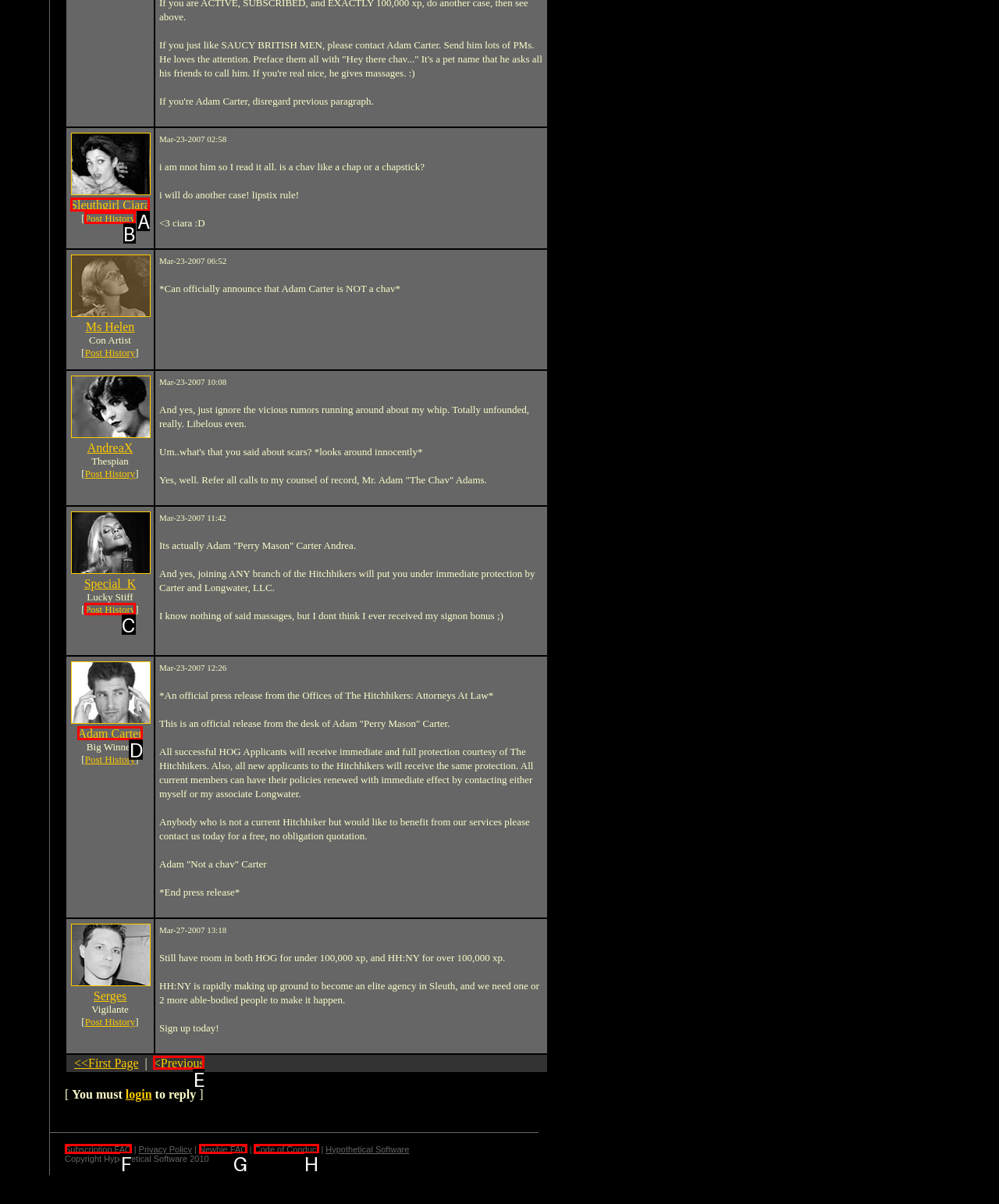Match the following description to a UI element: Newbie FAQ
Provide the letter of the matching option directly.

G